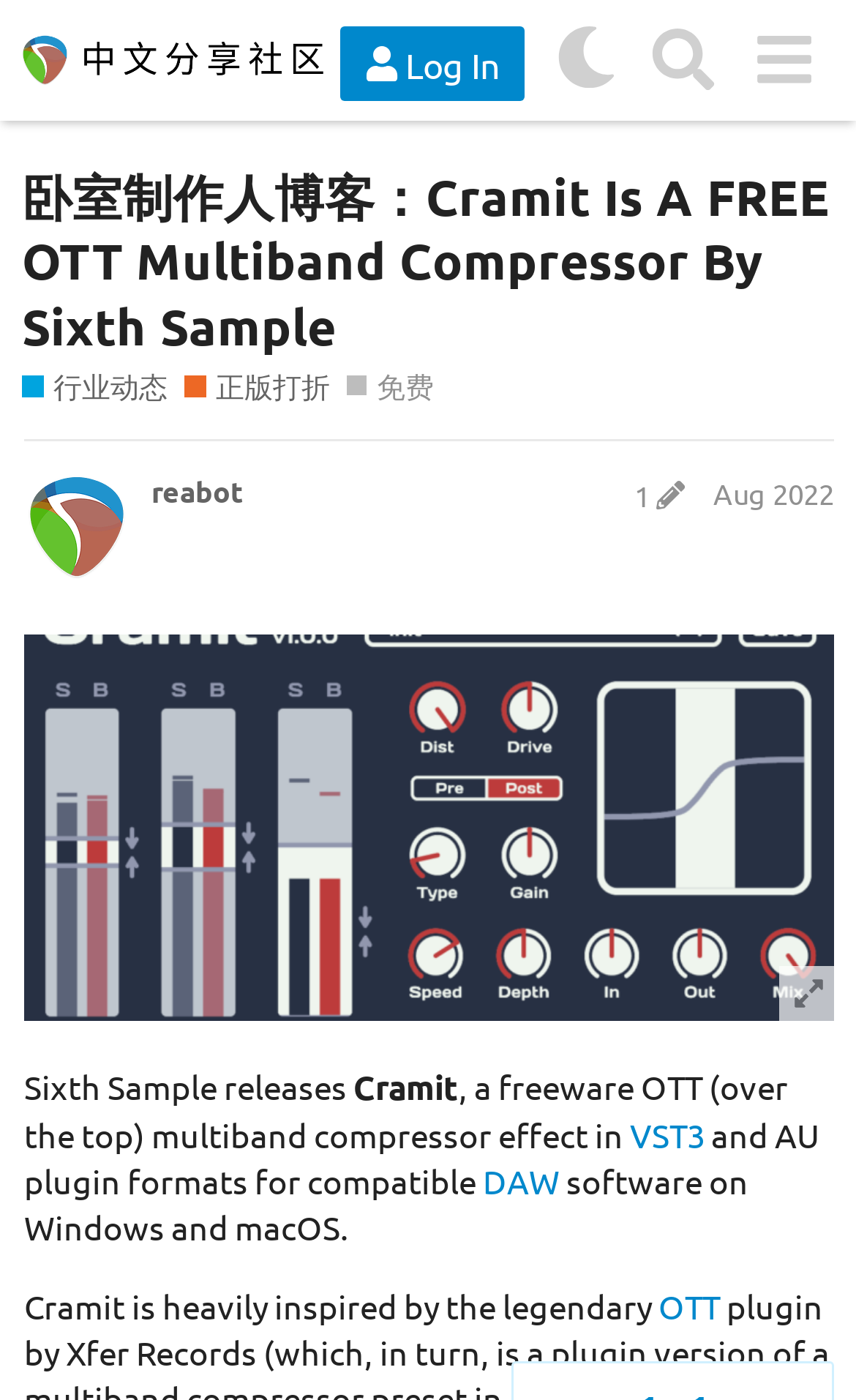Based on what you see in the screenshot, provide a thorough answer to this question: What are the two operating systems supported by Cramit?

The answer can be found in the static text element which says 'software on Windows and macOS'. This static text element is a child of the root element and has a bounding box with coordinates [0.028, 0.828, 0.874, 0.891].